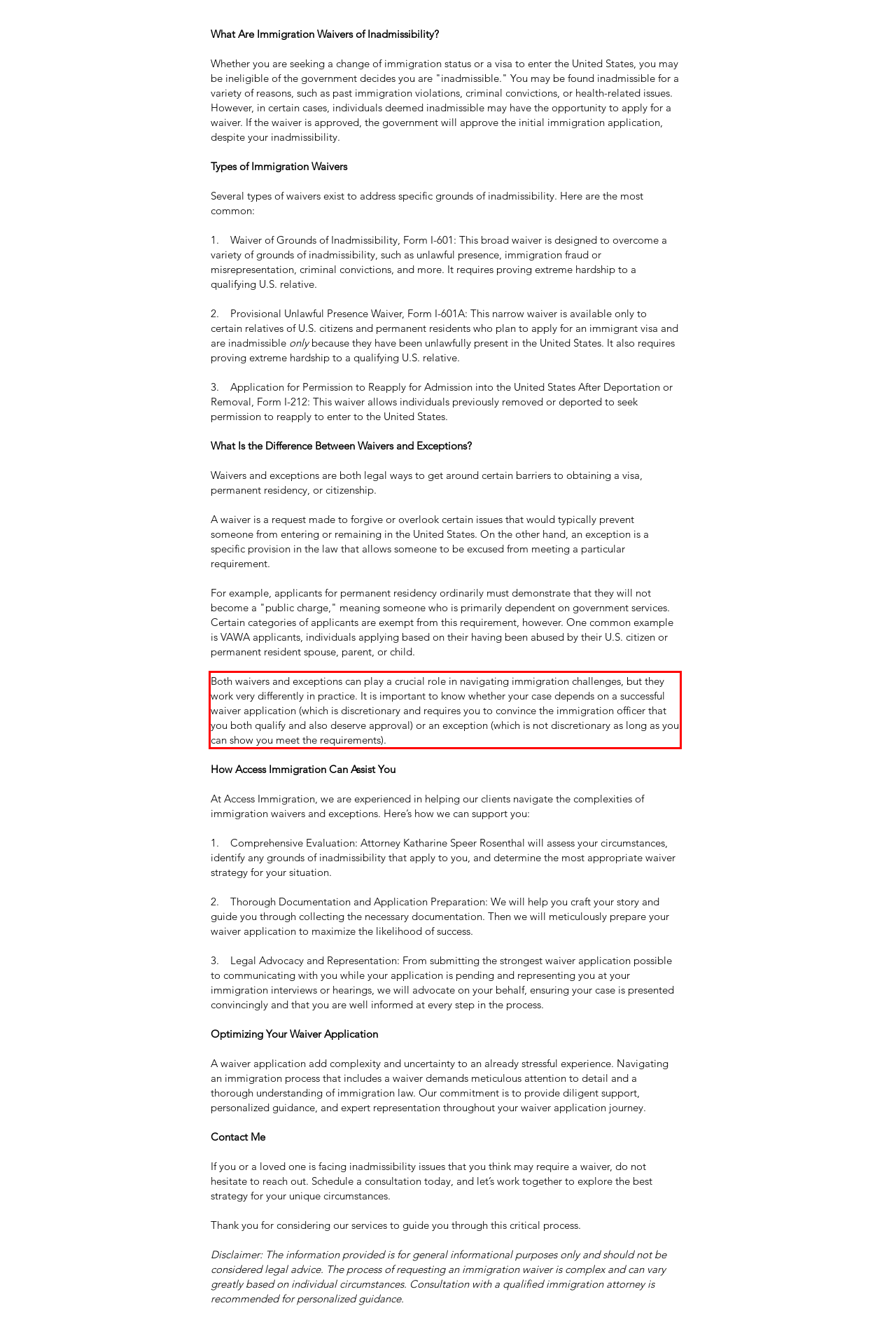Using the provided screenshot of a webpage, recognize and generate the text found within the red rectangle bounding box.

Both waivers and exceptions can play a crucial role in navigating immigration challenges, but they work very differently in practice. It is important to know whether your case depends on a successful waiver application (which is discretionary and requires you to convince the immigration officer that you both qualify and also deserve approval) or an exception (which is not discretionary as long as you can show you meet the requirements).